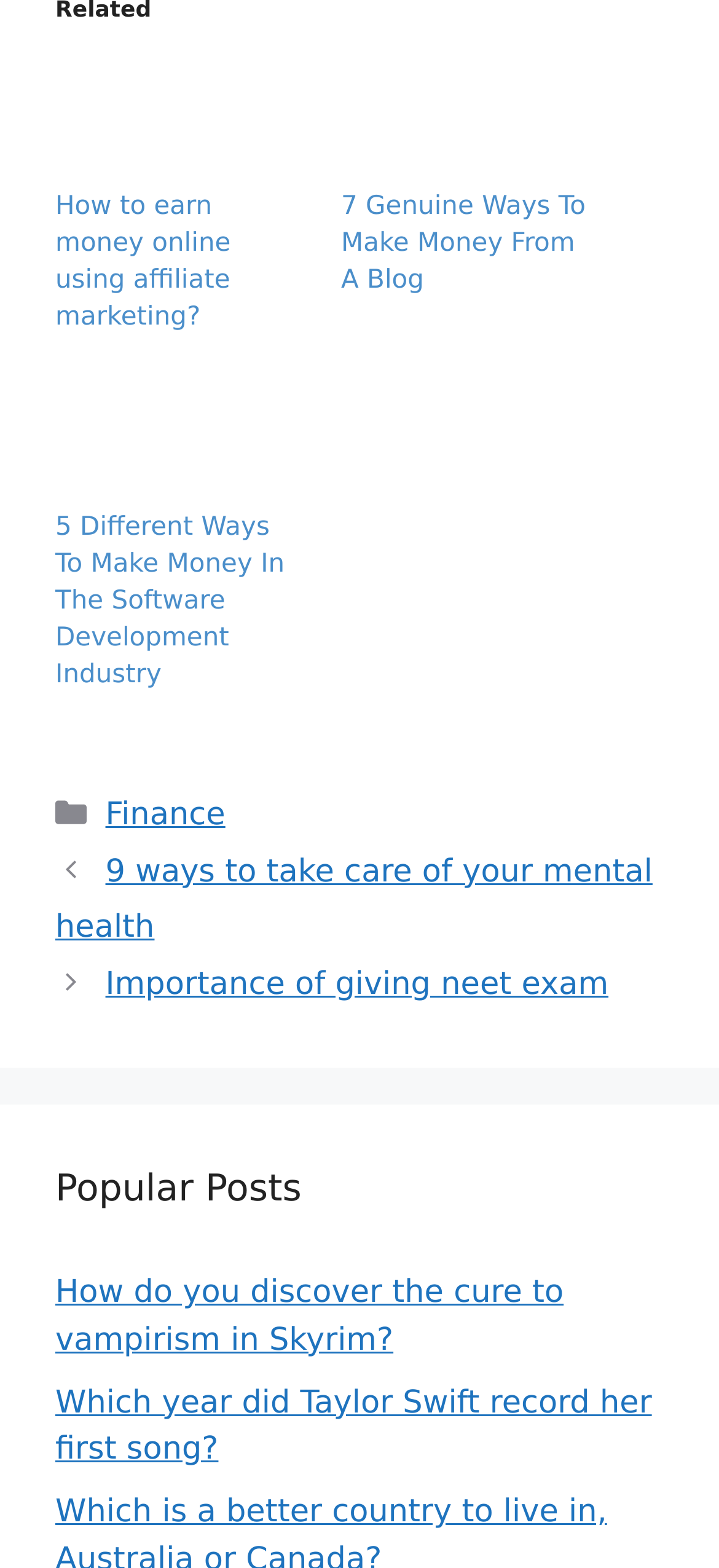Please provide a brief answer to the following inquiry using a single word or phrase:
How many categories are listed in the footer?

One